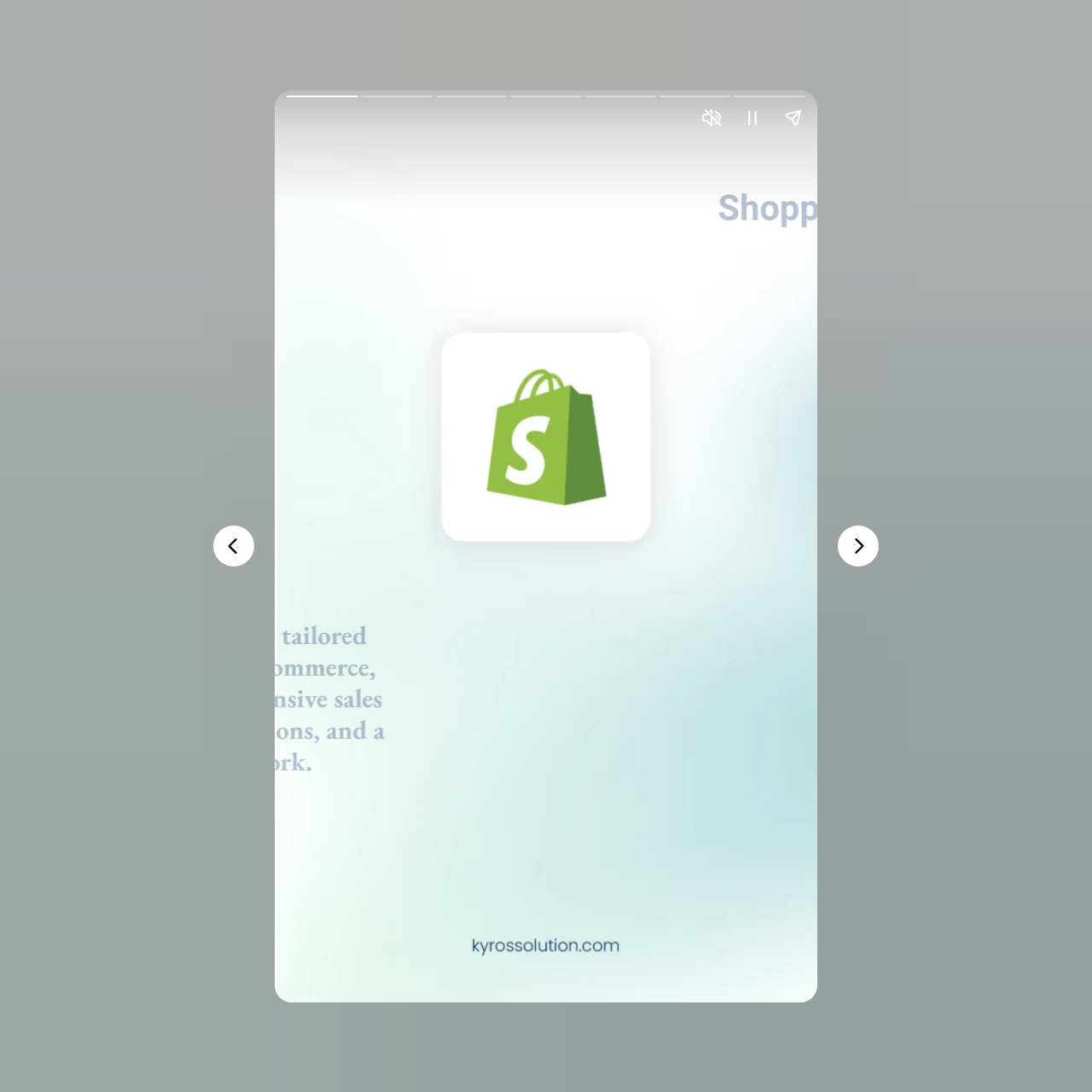Please provide a brief answer to the question using only one word or phrase: 
What is the name of the e-commerce platform described?

Shoppify